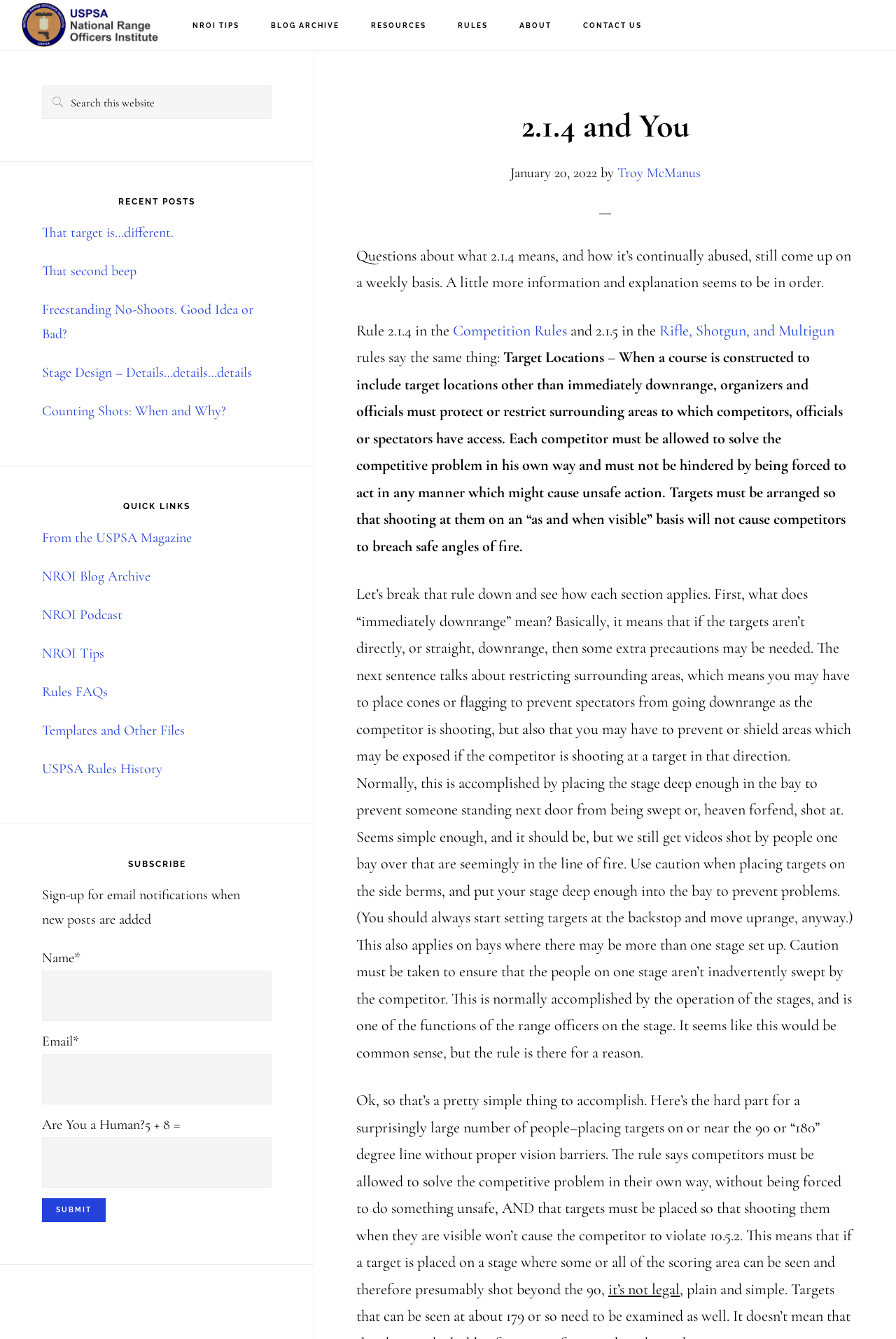Who is the author of the current post?
Respond with a short answer, either a single word or a phrase, based on the image.

Troy McManus